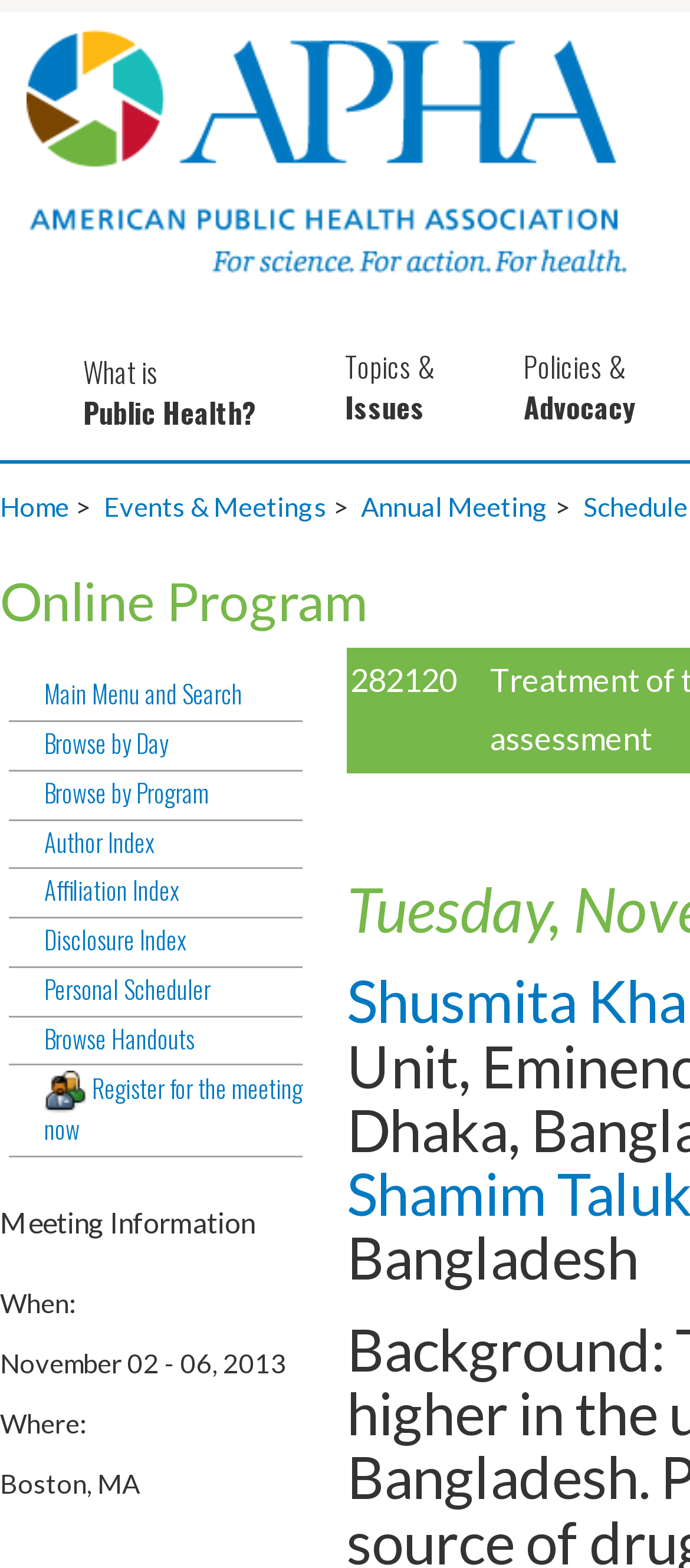What is the purpose of the 'Personal Scheduler' link?
Give a single word or phrase as your answer by examining the image.

To schedule personal events